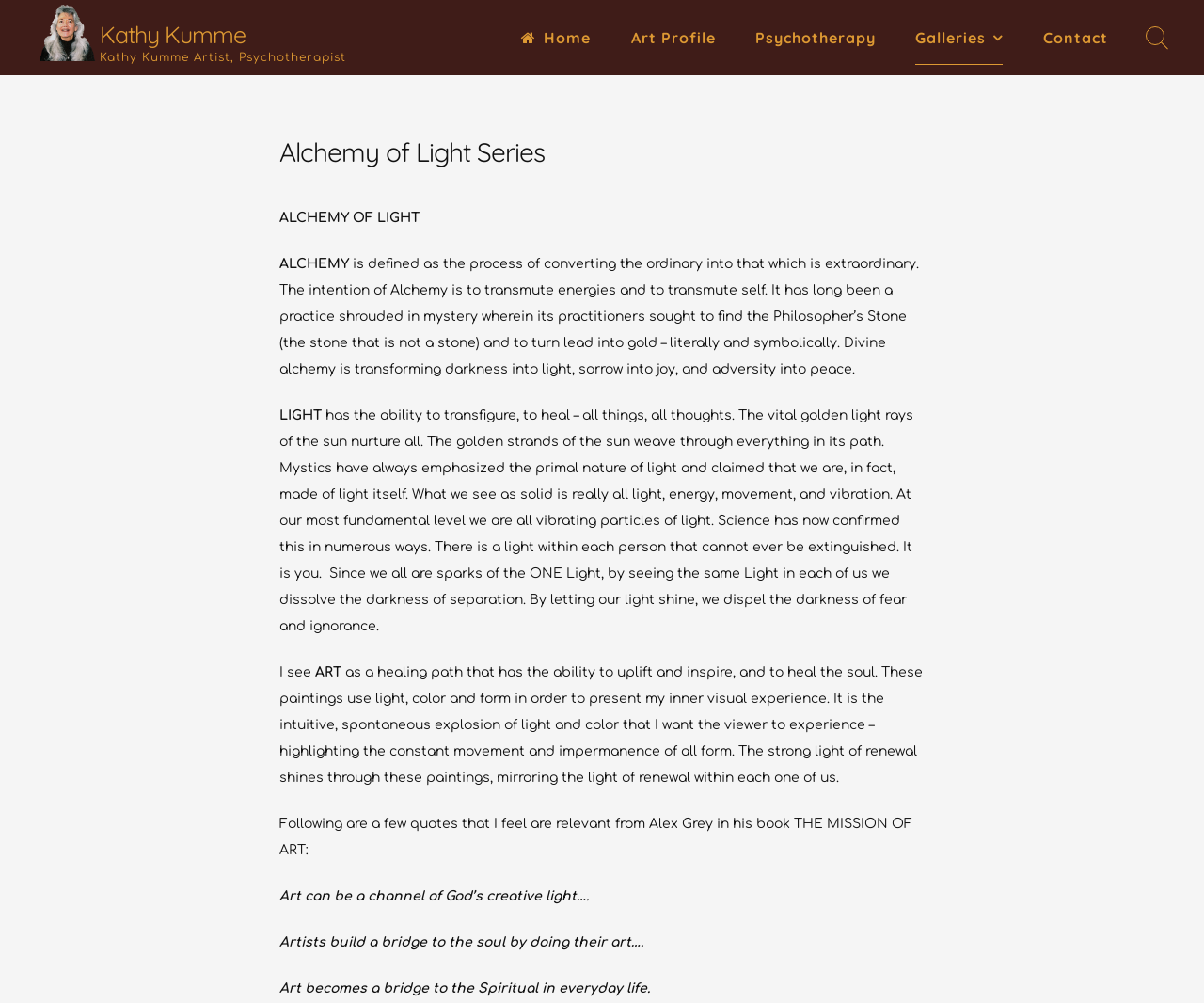Who is the author quoted in the Alchemy of Light Series?
Using the picture, provide a one-word or short phrase answer.

Alex Grey